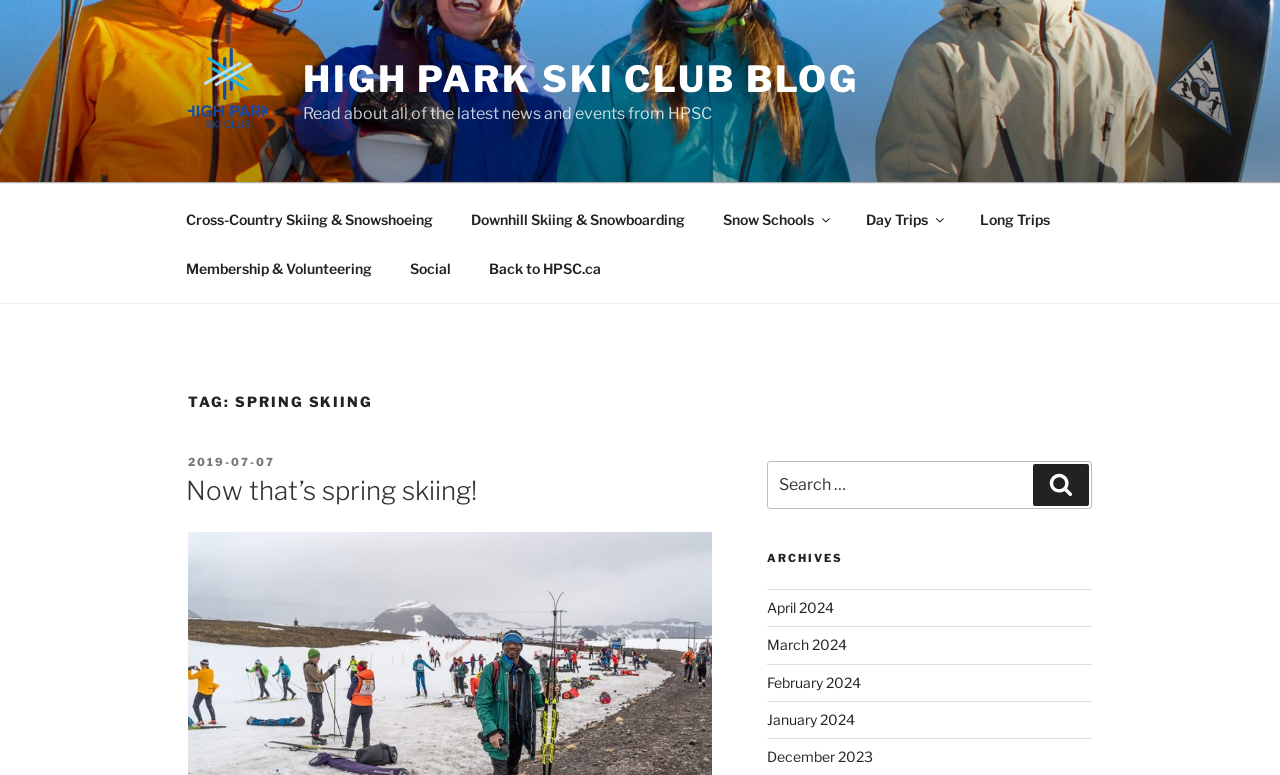Identify the bounding box coordinates for the element you need to click to achieve the following task: "Search for something". Provide the bounding box coordinates as four float numbers between 0 and 1, in the form [left, top, right, bottom].

[0.599, 0.595, 0.853, 0.657]